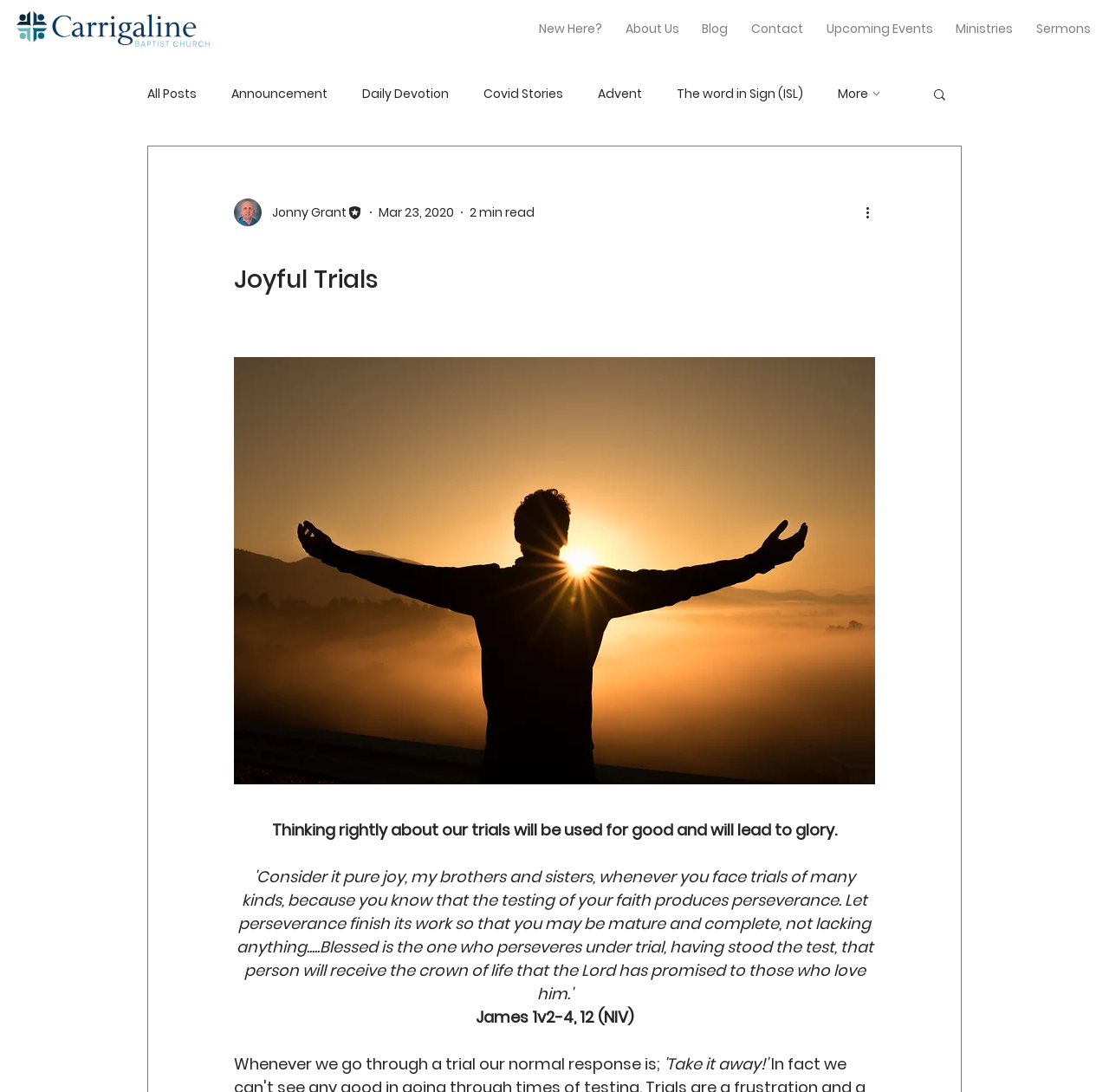What is the category of the blog post?
Can you provide an in-depth and detailed response to the question?

I looked at the blog navigation menu and found that one of the categories is 'Announcement', which is a link under the 'blog' navigation element.